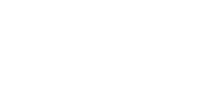Provide a thorough description of what you see in the image.

The image features a minimalist black icon representing the Google Pixel 8a smartphone. Accompanying the icon is detailed information highlighting the device's notable features, including its Tensor G3 chipset, AI enhancements, and a vibrant 120Hz OLED display. This context positions the Google Pixel 8a as a significant contender in the smartphone market, particularly noted for its advanced technology and user-friendly design. The associated text emphasizes the smartphone's capabilities, enhancing its appeal to potential buyers and tech enthusiasts alike.